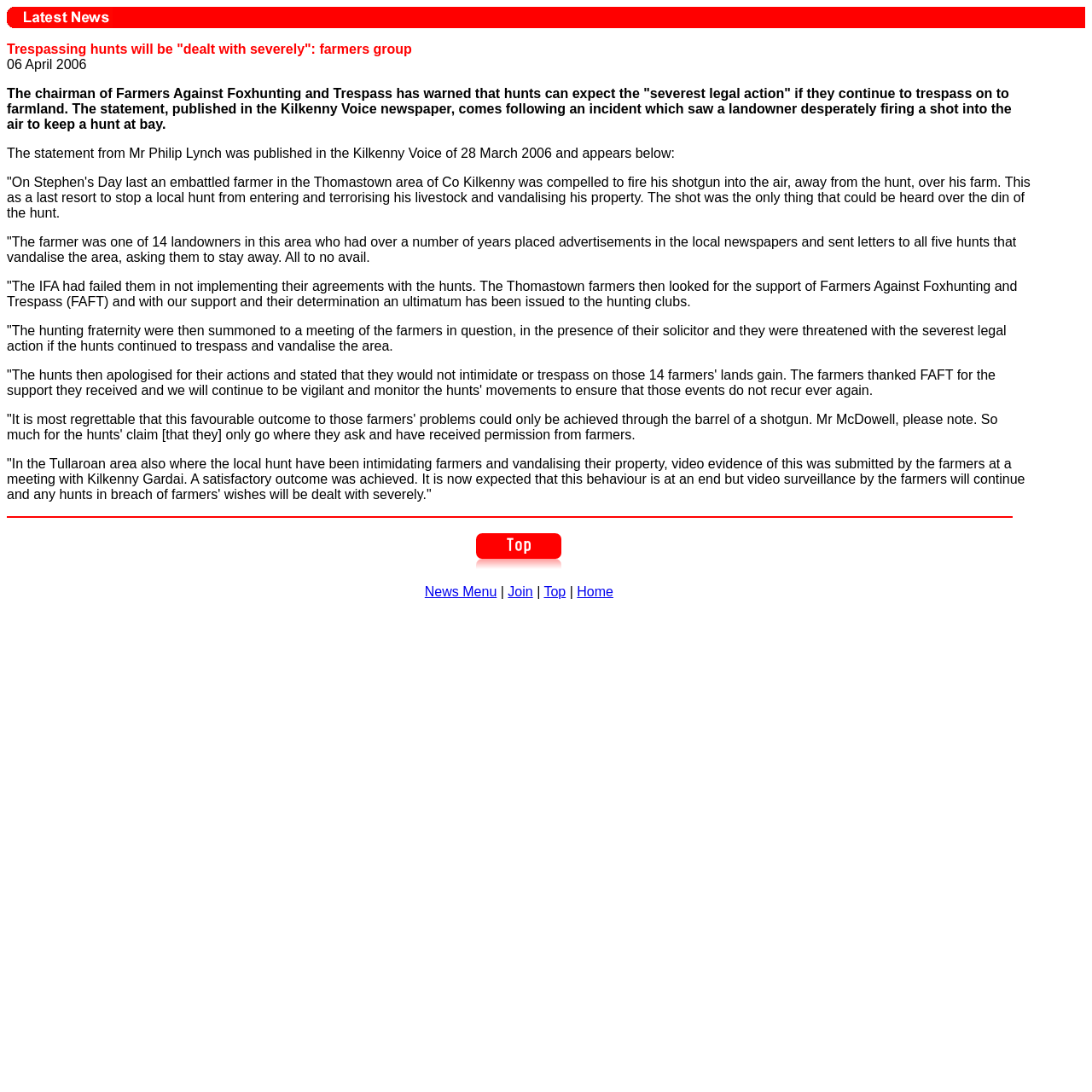Who is the chairman of Farmers Against Foxhunting and Trespass?
Give a detailed response to the question by analyzing the screenshot.

The answer can be found in the main article text, where it is stated that 'The statement from Mr Philip Lynch was published in the Kilkenny Voice of 28 March 2006 and appears below...'.